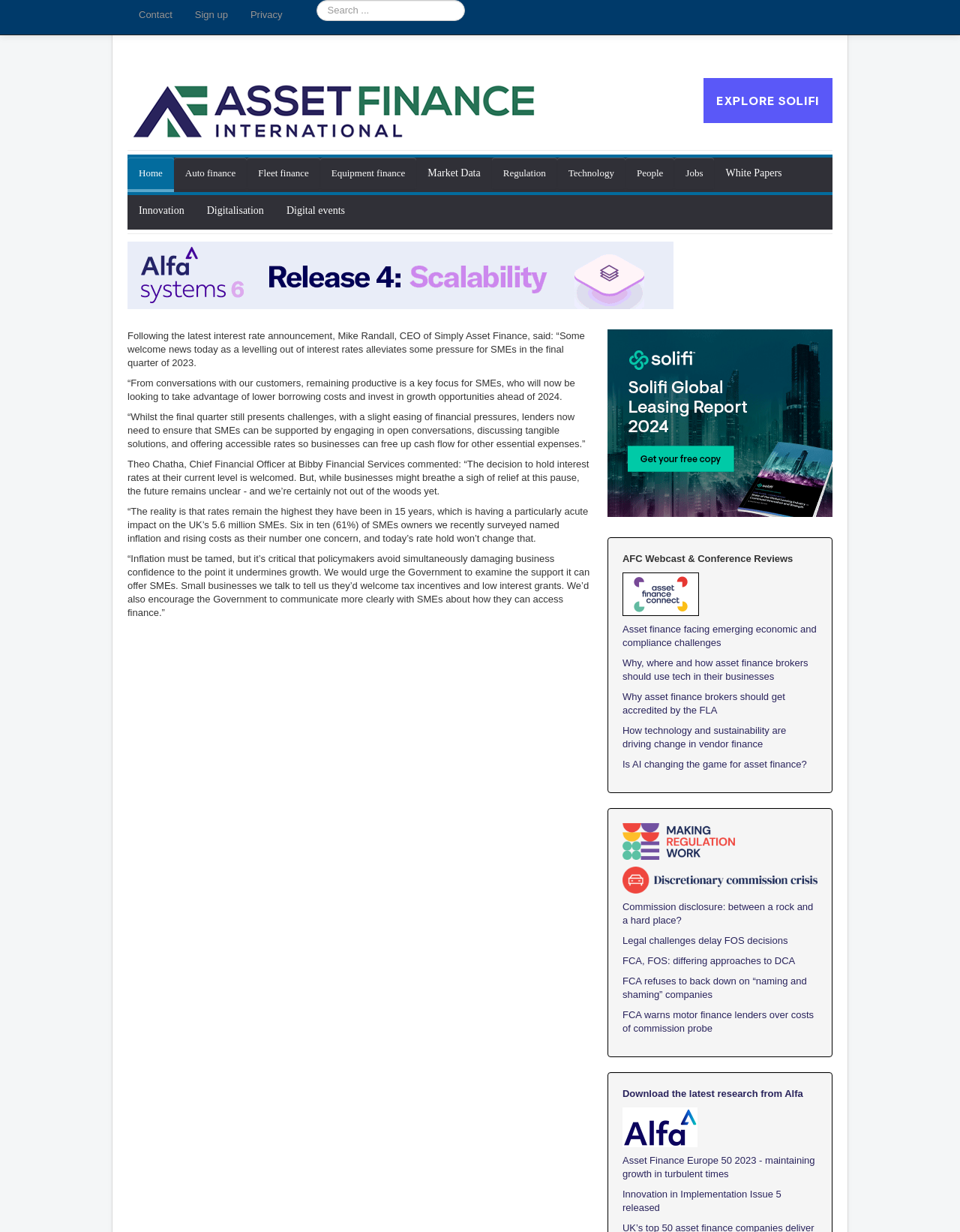What is the topic of the article mentioned in the link 'Asset finance facing emerging economic and compliance challenges'?
Provide a well-explained and detailed answer to the question.

The link 'Asset finance facing emerging economic and compliance challenges' suggests that the article is related to the topic of asset finance, specifically focusing on emerging economic and compliance challenges.